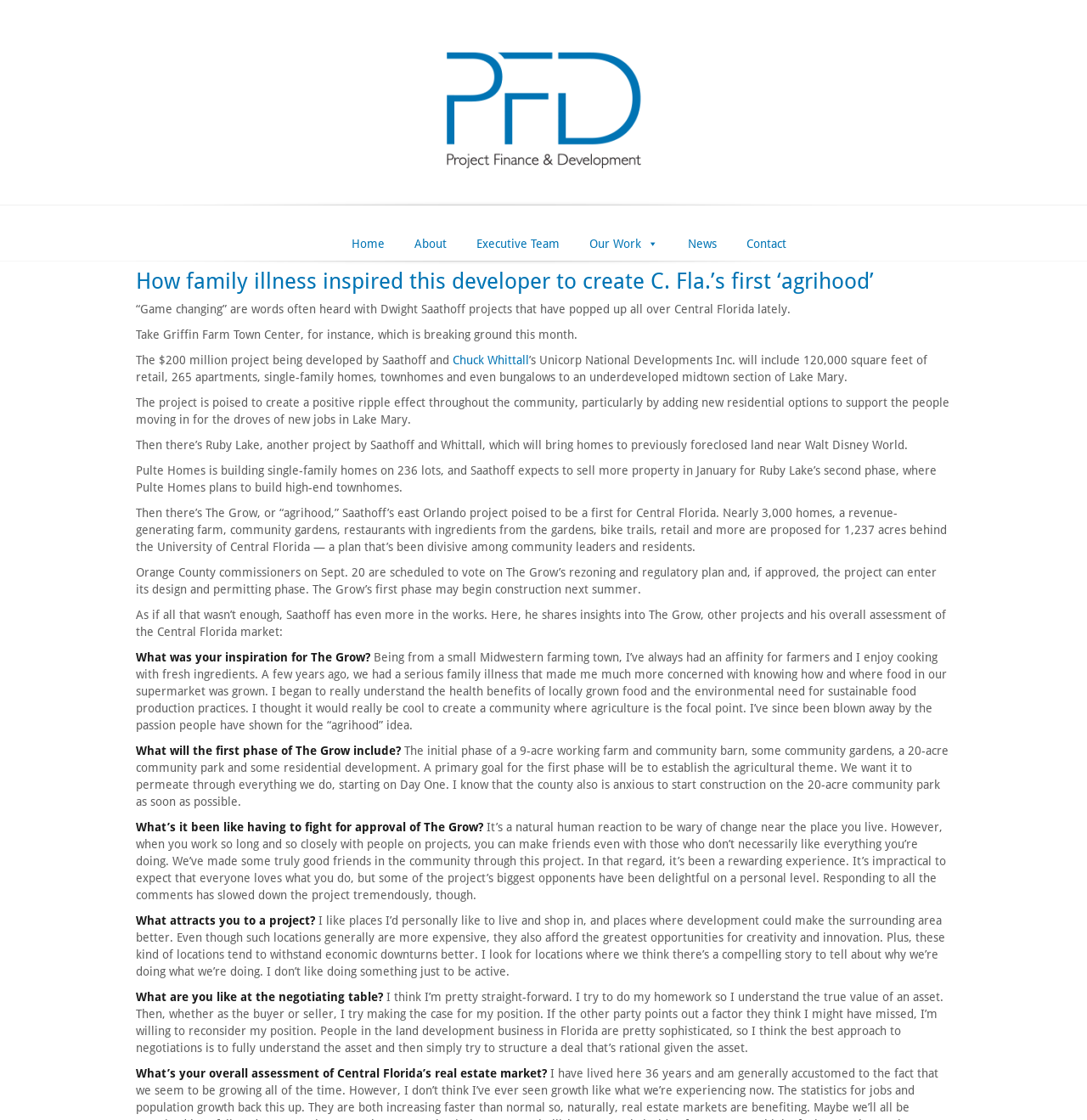Create a detailed summary of all the visual and textual information on the webpage.

This webpage is about a news article discussing a developer, Dwight Saathoff, who created Central Florida's first "agrihood" project, inspired by his family's illness. The article is divided into sections, with a heading at the top and several paragraphs of text below.

At the top of the page, there is a navigation menu with links to "Home", "About", "Executive Team", "Our Work", "News", and "Contact". Below the navigation menu, there is a large heading that reads "How family illness inspired this developer to create C. Fla.’s first ‘agrihood’".

The main content of the article is divided into several sections, each with a few paragraphs of text. The text describes Saathoff's projects, including Griffin Farm Town Center, Ruby Lake, and The Grow, an "agrihood" project in east Orlando. The article also includes quotes from Saathoff, where he shares his inspiration for The Grow, what the first phase of the project will include, and his experience with fighting for approval of the project.

Throughout the article, there are no images, but there are several links to other pages, including a link to "Chuck Whittall" and "Project Finance & Development". The text is arranged in a single column, with each section separated by a small gap. The overall layout is clean and easy to read.